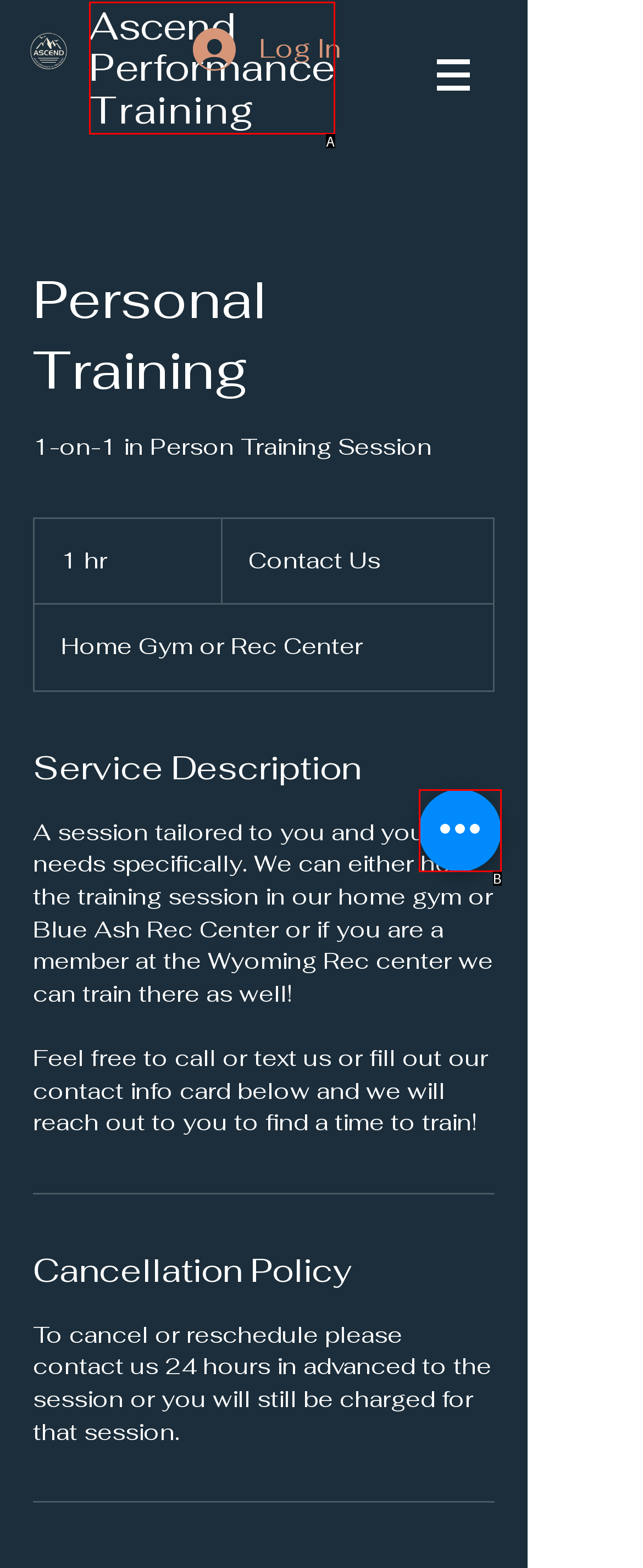Tell me which option best matches the description: Ascend Performance Training
Answer with the option's letter from the given choices directly.

A